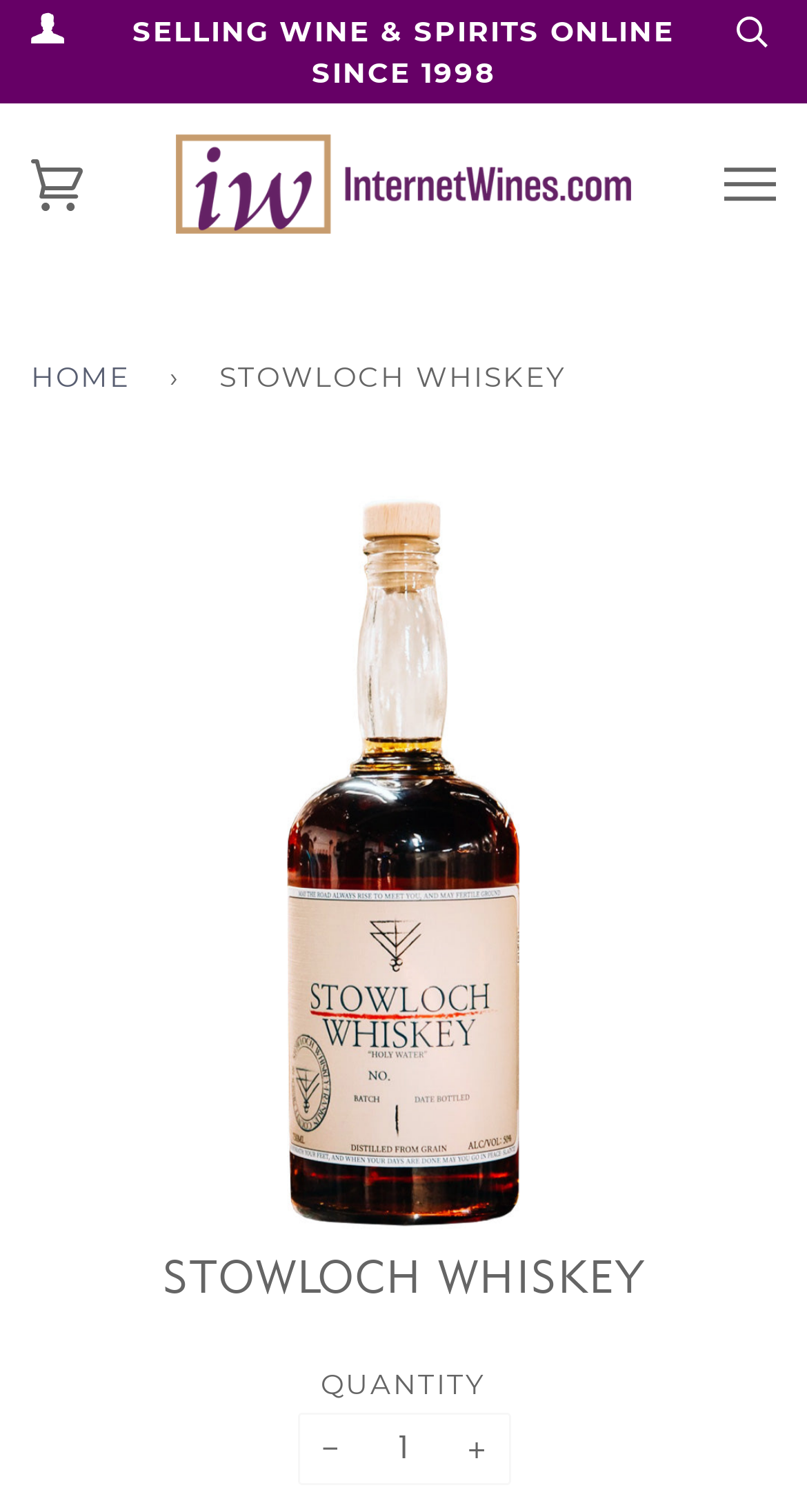Offer an extensive depiction of the webpage and its key elements.

The webpage is about Stowloch Whiskey, an American whiskey brand inspired by traditional distilling and the Ozark Highlands. At the top left corner, there is a small logo image and a link to the website's homepage. Next to it, a prominent link displays the website's tagline, "SELLING WINE & SPIRITS ONLINE SINCE 1998". 

On the top right corner, there is a search bar with a search button. Below it, a navigation menu is located, which includes a link to the "HOME" page and a breadcrumb trail that highlights the current page, "STOWLOCH WHISKEY". 

The main content area is divided into two sections. On the left side, there is a listbox with a single option, "Stowloch Whiskey", accompanied by an image. On the right side, there is a heading that reads "STOWLOCH WHISKEY" in large font. Below it, a quantity control section is located, consisting of a label "QUANTITY", a decrement button, a text input field, and an increment button. 

Throughout the page, there are several links and buttons, but the overall focus is on showcasing the Stowloch Whiskey brand and providing a simple interface for users to interact with.